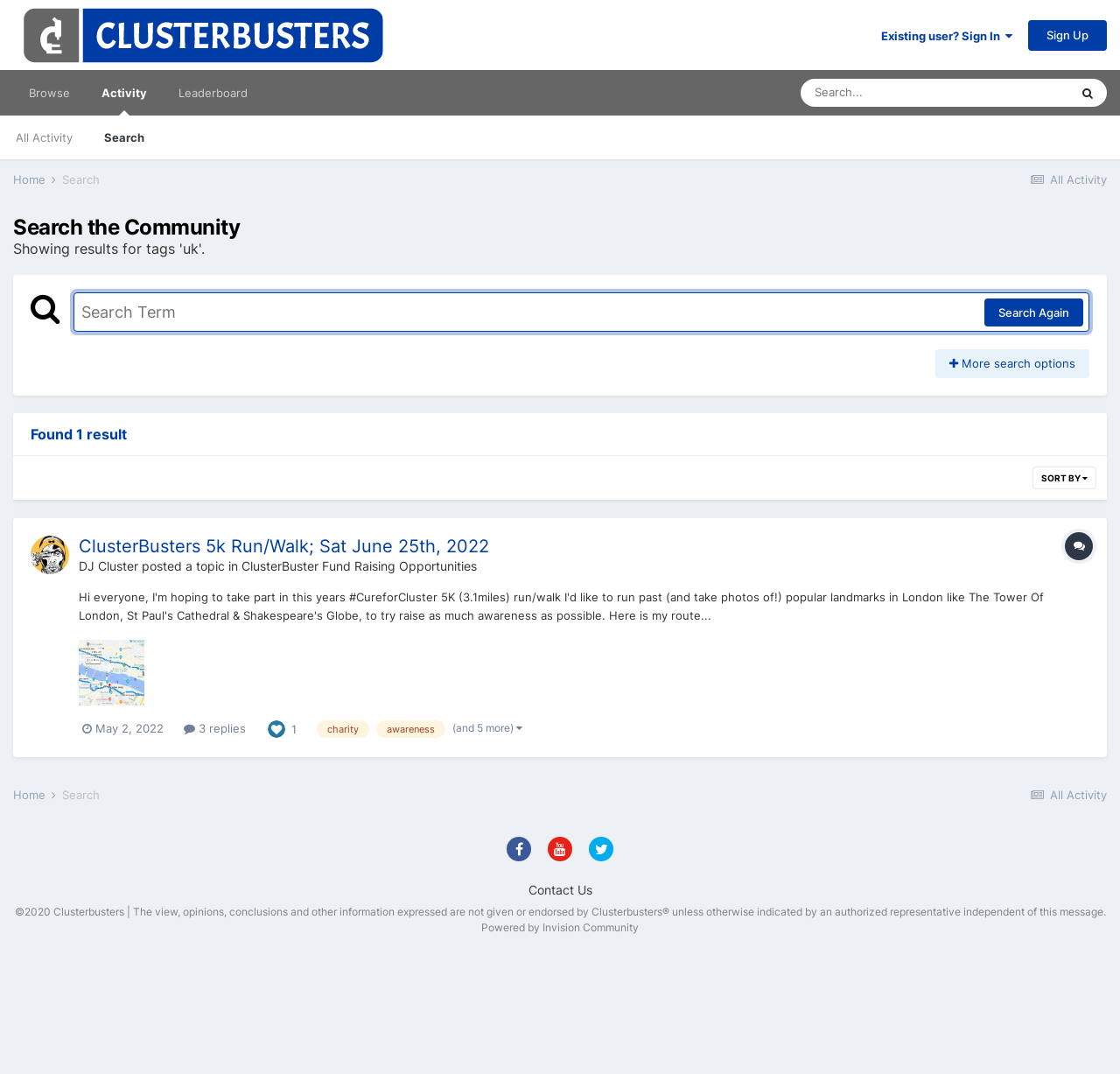Identify the bounding box coordinates of the clickable region to carry out the given instruction: "Search again".

[0.879, 0.278, 0.967, 0.304]